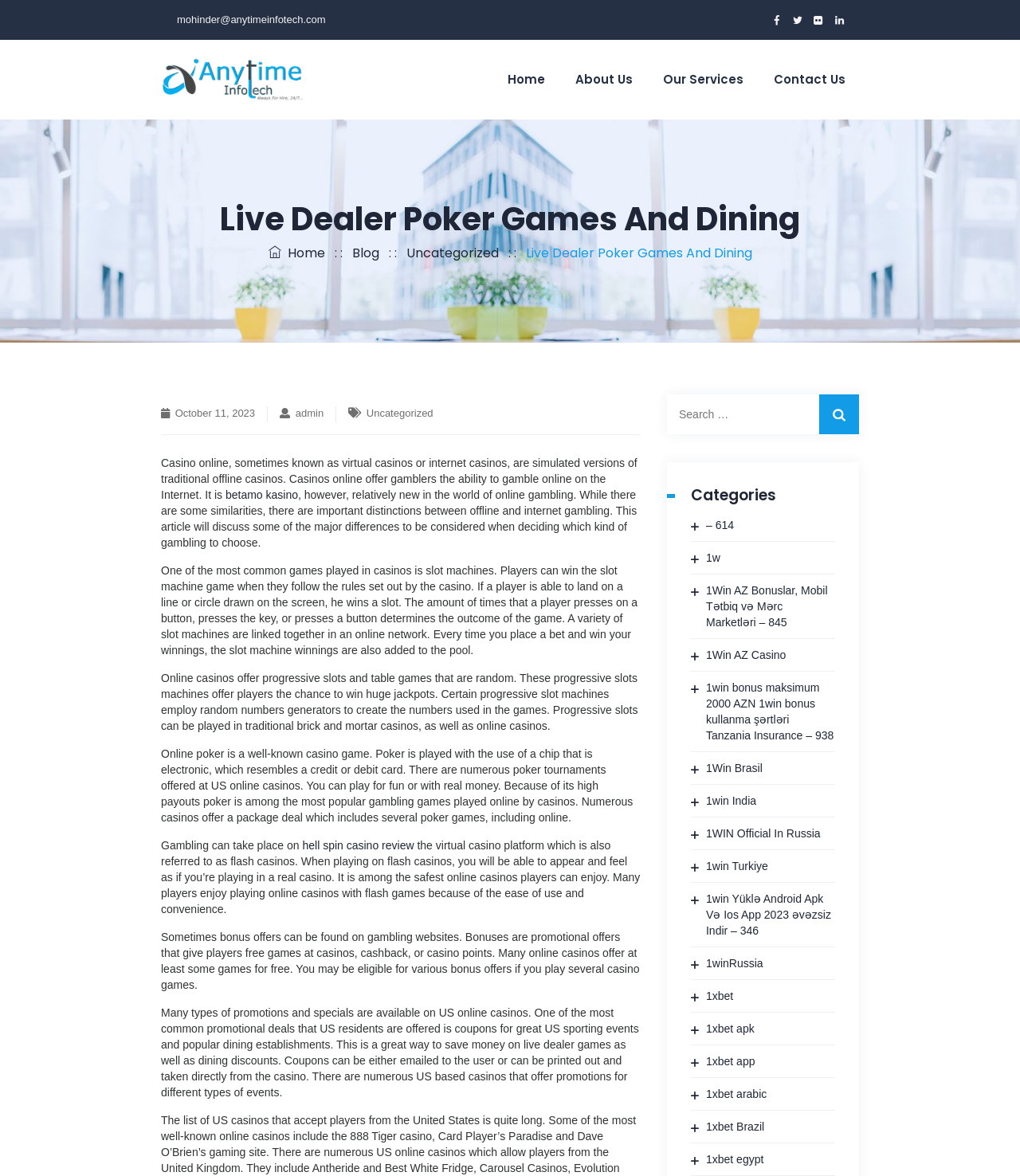What is the website about?
Can you provide a detailed and comprehensive answer to the question?

Based on the webpage content, it appears that the website is about live dealer poker games and dining, possibly providing information or services related to online casinos and poker games.